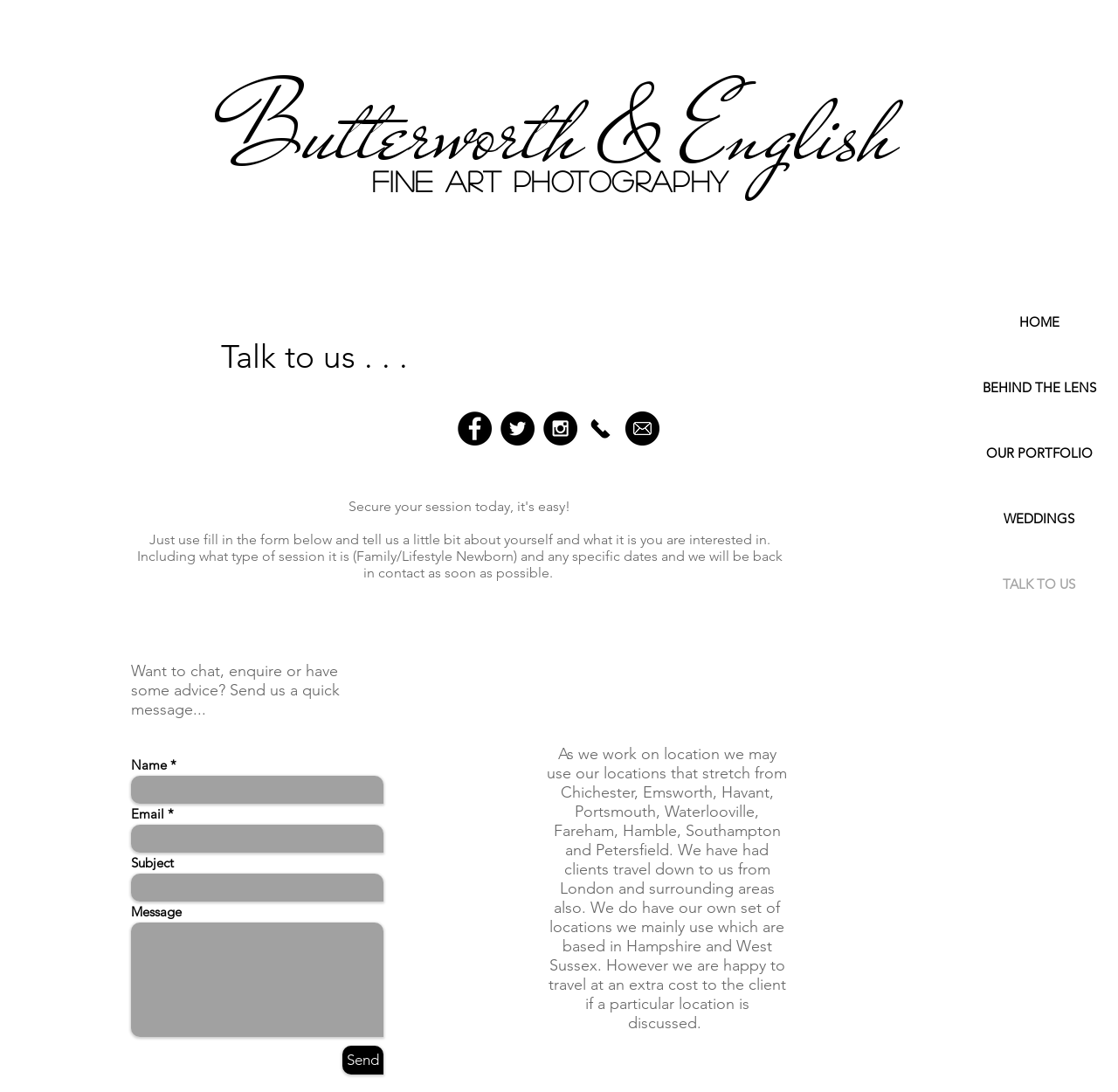Describe all the key features and sections of the webpage thoroughly.

The webpage is about Butterworth & English, a fine art photography service. At the top, there are three headings: "Butterworth & English", "fine art photography", and "Talk to us...". Below these headings, there is a social bar with links to Facebook, Twitter, and Instagram, each represented by a black circle icon. 

To the right of the social bar, there are two images. Below these images, there is a paragraph of text that explains how to get in touch with the photography service, including filling out a form with details about oneself and the type of session interested in.

Further down, there is a heading that invites users to send a quick message, followed by a form with fields for name, email, subject, and message. The form also has a "Send" button. 

On the right side of the page, there is another heading that discusses the photography service's locations, which include Chichester, Emsworth, Havant, Portsmouth, Waterlooville, Fareham, Hamble, Southampton, and Petersfield, as well as locations in Hampshire and West Sussex.